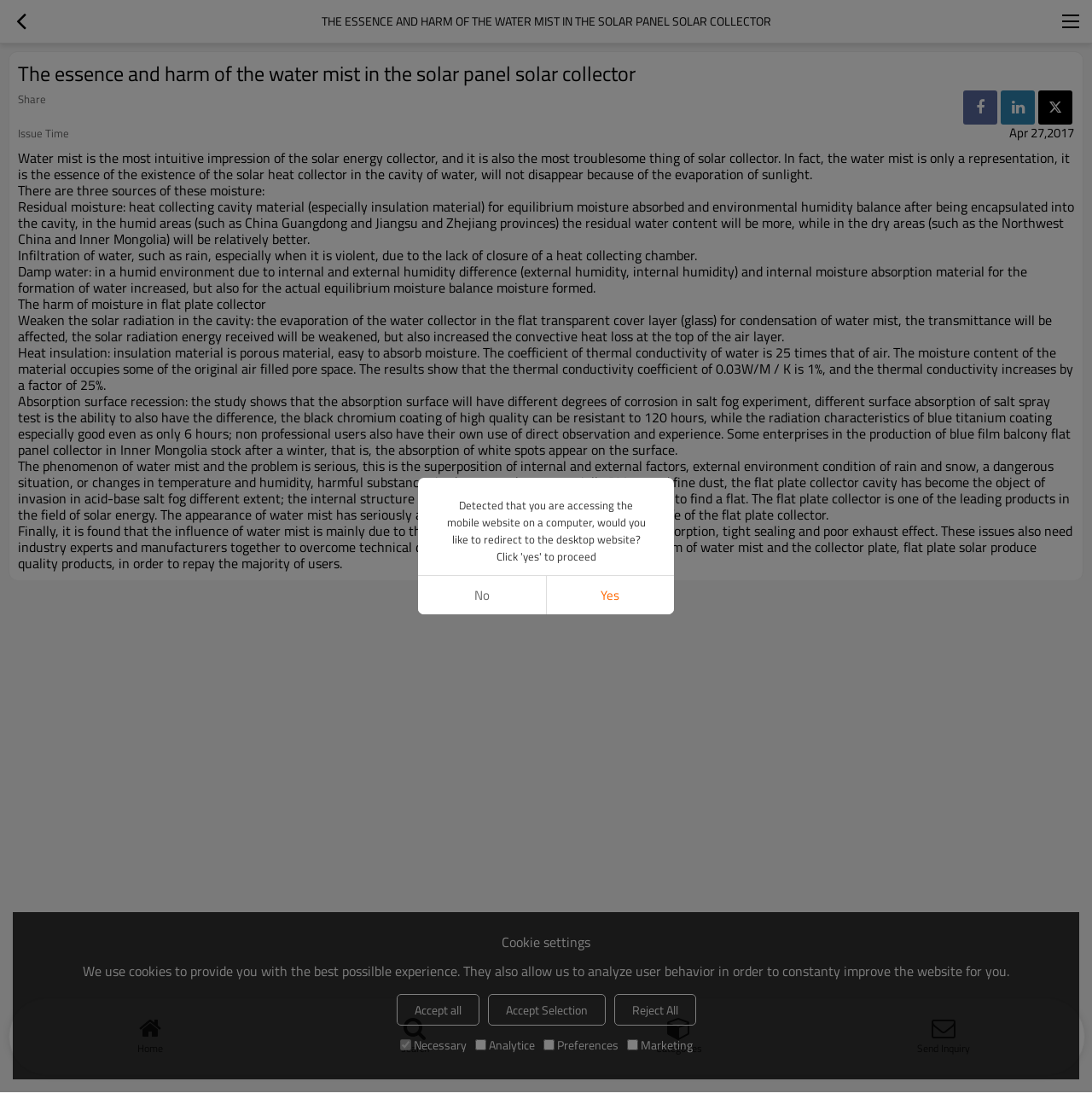Please identify the bounding box coordinates of the element on the webpage that should be clicked to follow this instruction: "Click the home button". The bounding box coordinates should be given as four float numbers between 0 and 1, formatted as [left, top, right, bottom].

[0.016, 0.922, 0.259, 0.967]